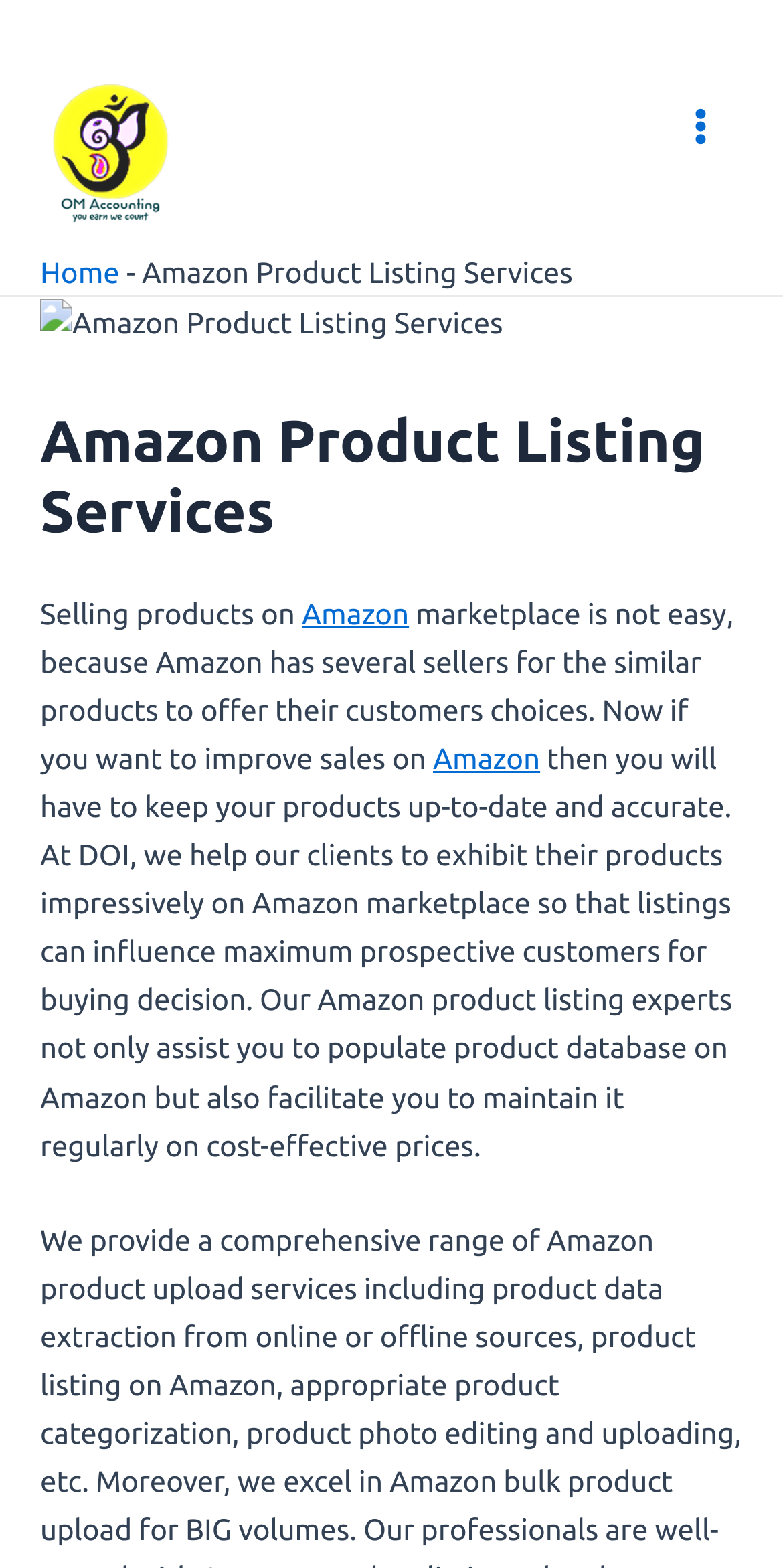Provide a comprehensive caption for the webpage.

The webpage is about Amazon product listing services offered by Om Accounting. At the top left corner, there is a logo of Om Accounting, accompanied by a navigation menu on the top right corner. Below the logo, there is a breadcrumb navigation section that displays the current page's location, with a link to the "Home" page.

The main content of the page is divided into two sections. The first section has a heading that reads "Amazon Product Listing Services" and is accompanied by an image related to the topic. Below the heading, there is a paragraph of text that explains the challenges of selling products on Amazon and the importance of keeping product listings up-to-date and accurate.

The second section of the main content describes the services offered by Om Accounting, including populating product databases on Amazon and maintaining them regularly at cost-effective prices. The text is written in a formal tone and is informative in nature.

There are no other UI elements, such as buttons or forms, on the page apart from the navigation menu and the logo. The overall layout is simple and easy to follow, with a clear hierarchy of information.